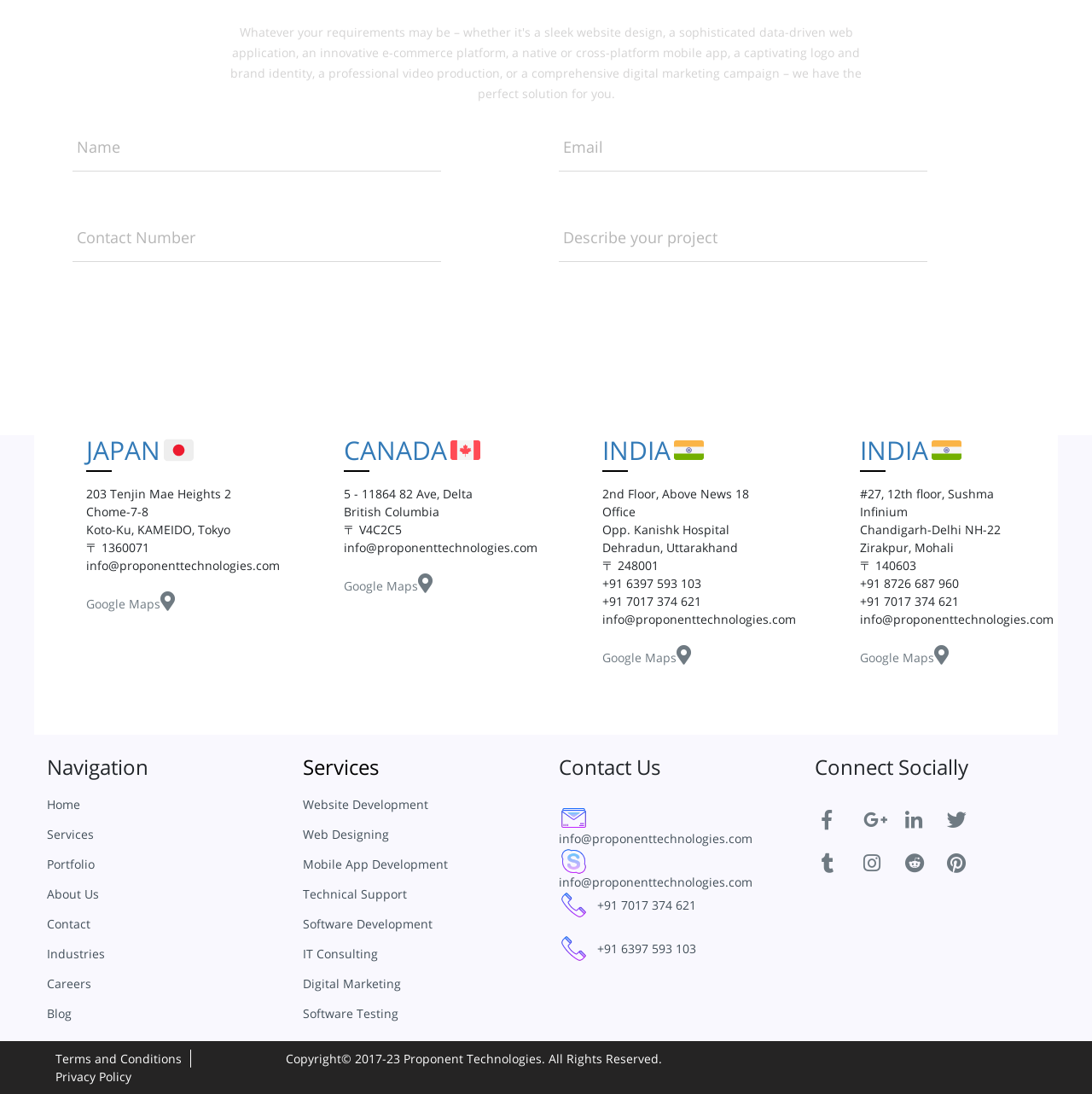Calculate the bounding box coordinates for the UI element based on the following description: "Technical Support". Ensure the coordinates are four float numbers between 0 and 1, i.e., [left, top, right, bottom].

[0.277, 0.809, 0.373, 0.83]